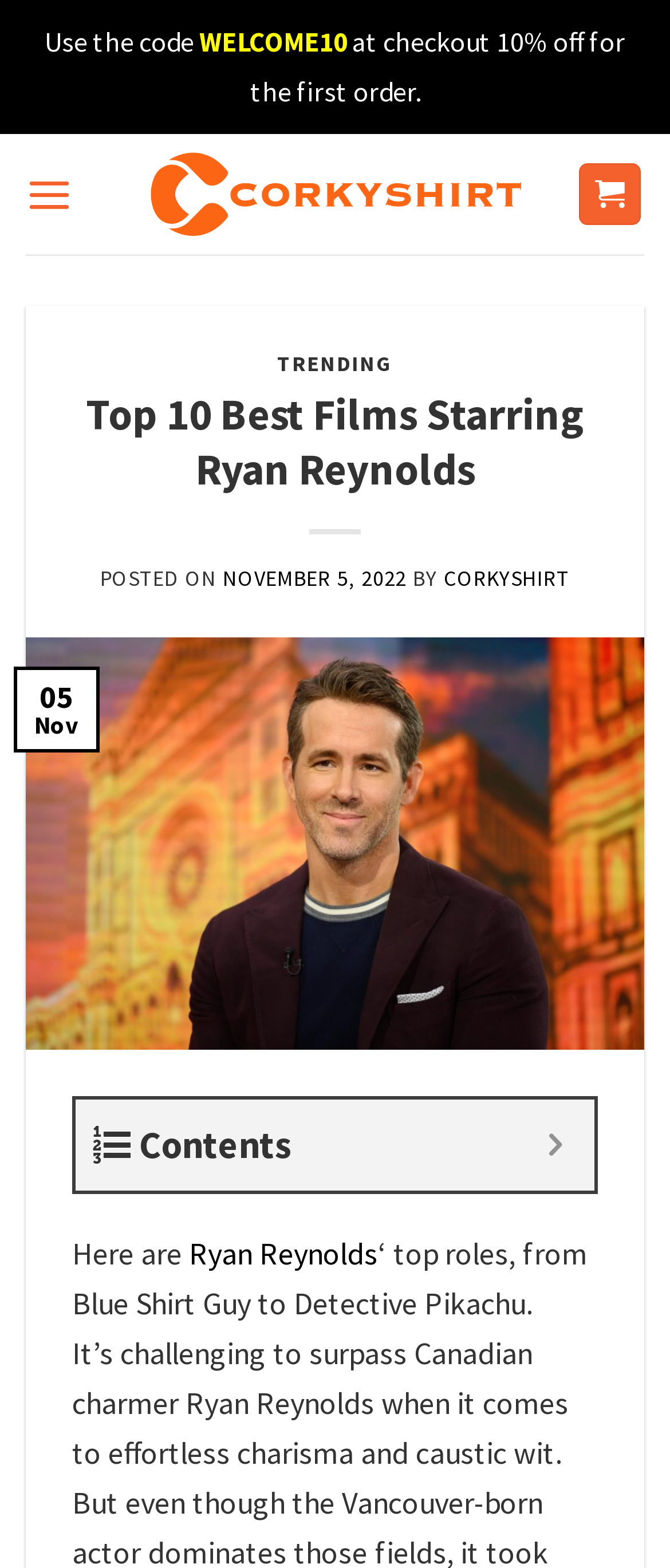Determine the bounding box coordinates of the clickable element necessary to fulfill the instruction: "Open the menu". Provide the coordinates as four float numbers within the 0 to 1 range, i.e., [left, top, right, bottom].

[0.038, 0.095, 0.109, 0.153]